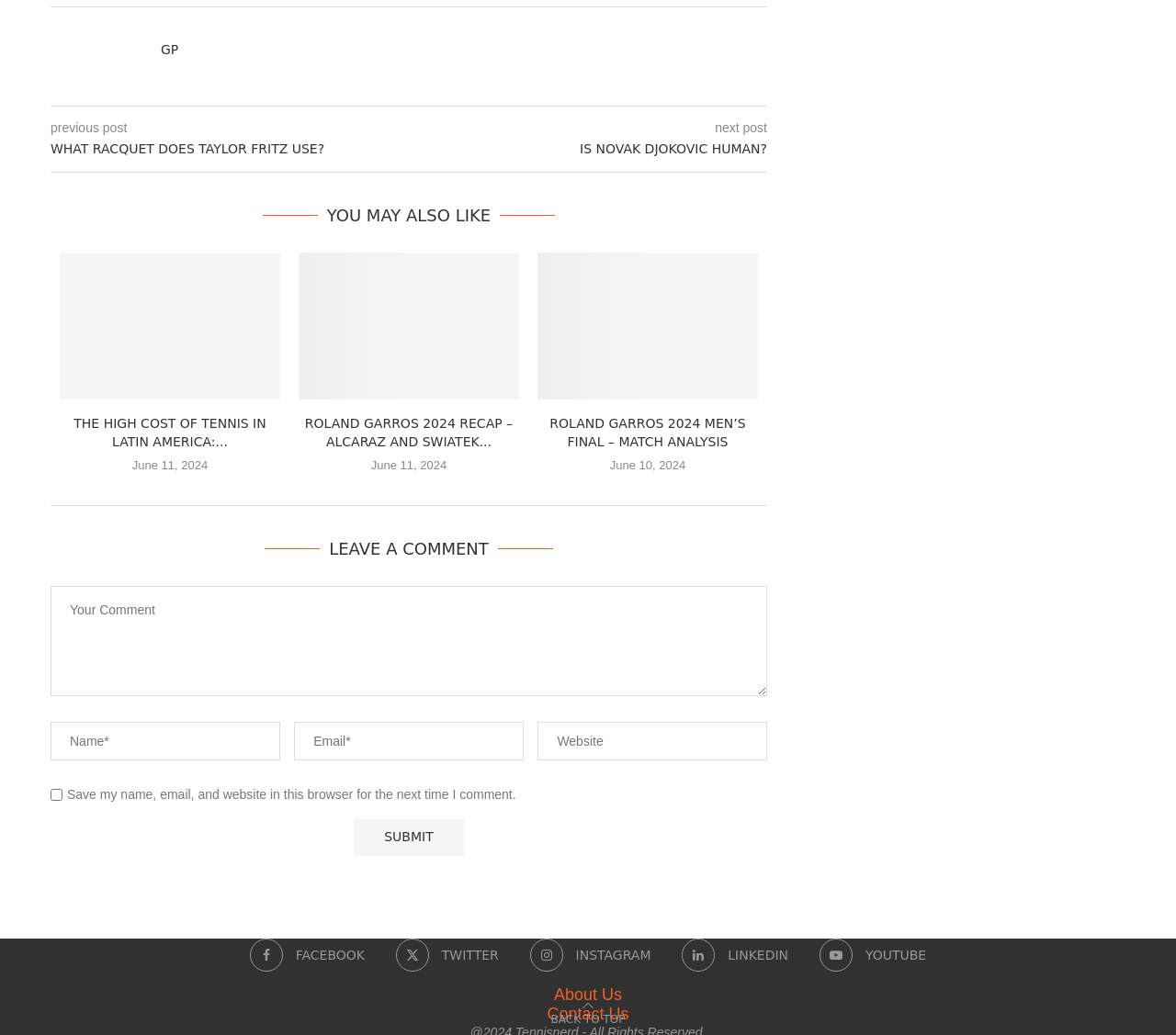What is the purpose of the checkbox?
Please use the image to provide a one-word or short phrase answer.

Save comment information